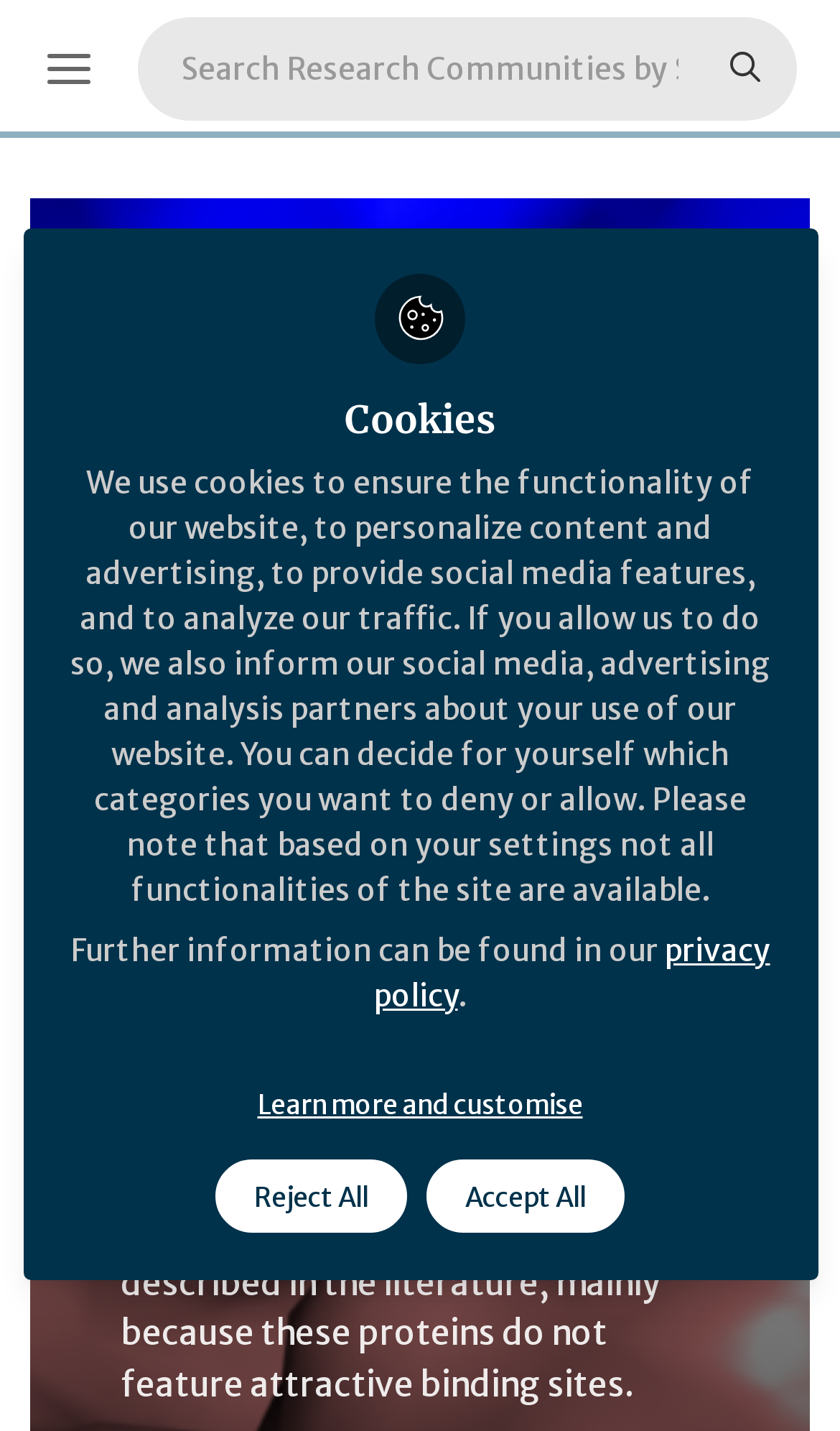Given the webpage screenshot and the description, determine the bounding box coordinates (top-left x, top-left y, bottom-right x, bottom-right y) that define the location of the UI element matching this description: Reject All

[0.254, 0.809, 0.487, 0.863]